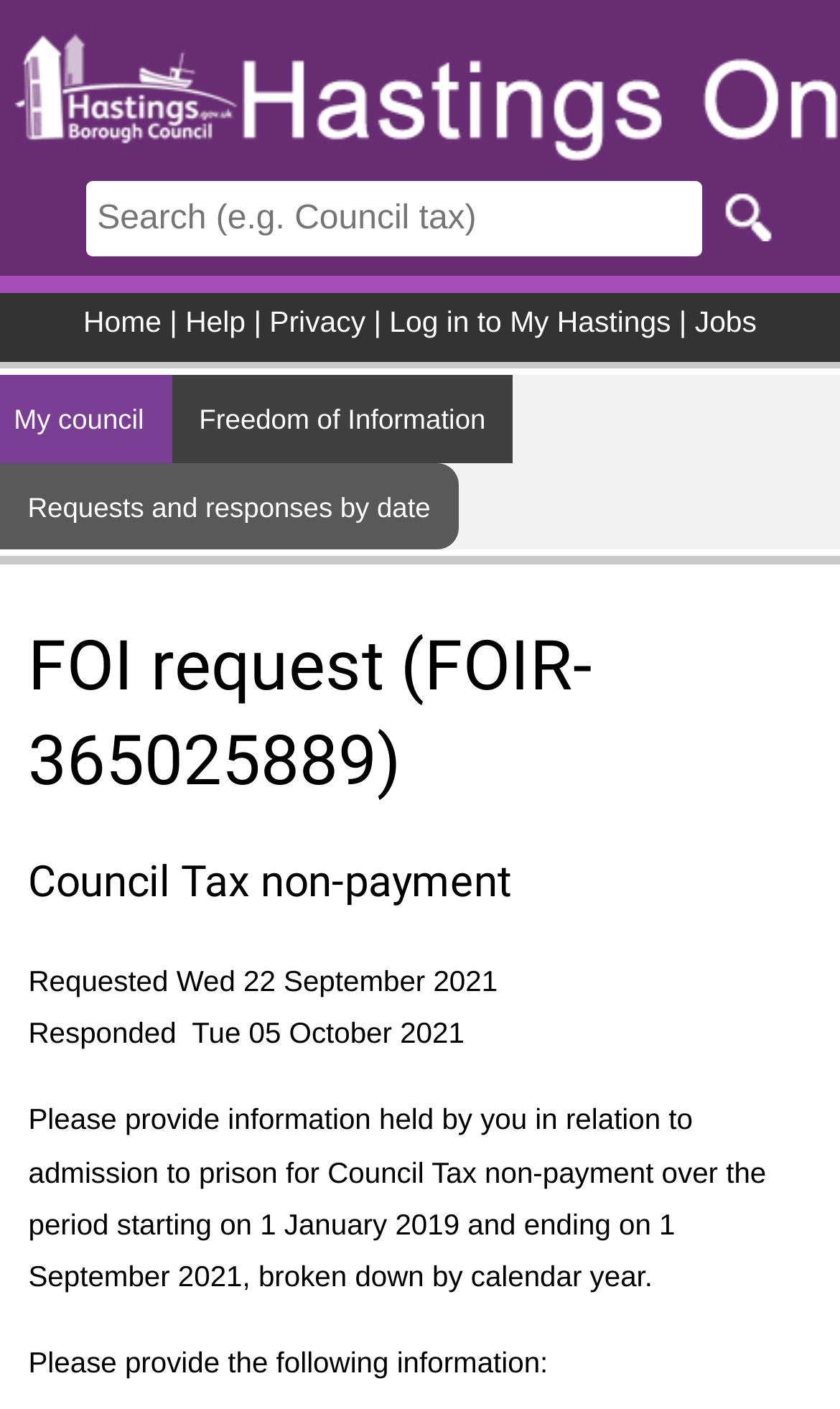Provide the bounding box coordinates of the HTML element described by the text: "My council".

[0.0, 0.266, 0.204, 0.328]